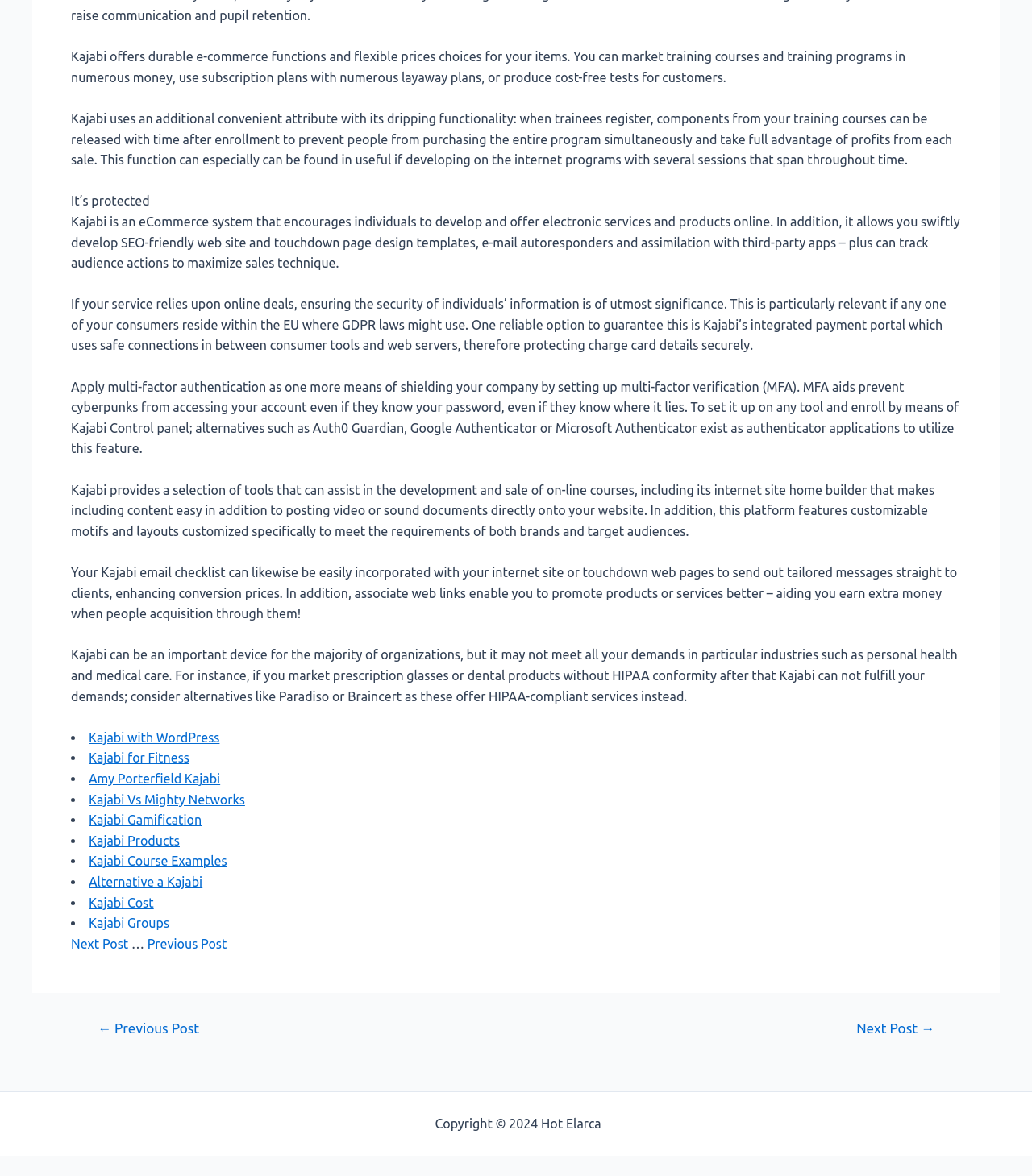Identify the bounding box for the UI element described as: "About Us". The coordinates should be four float numbers between 0 and 1, i.e., [left, top, right, bottom].

None